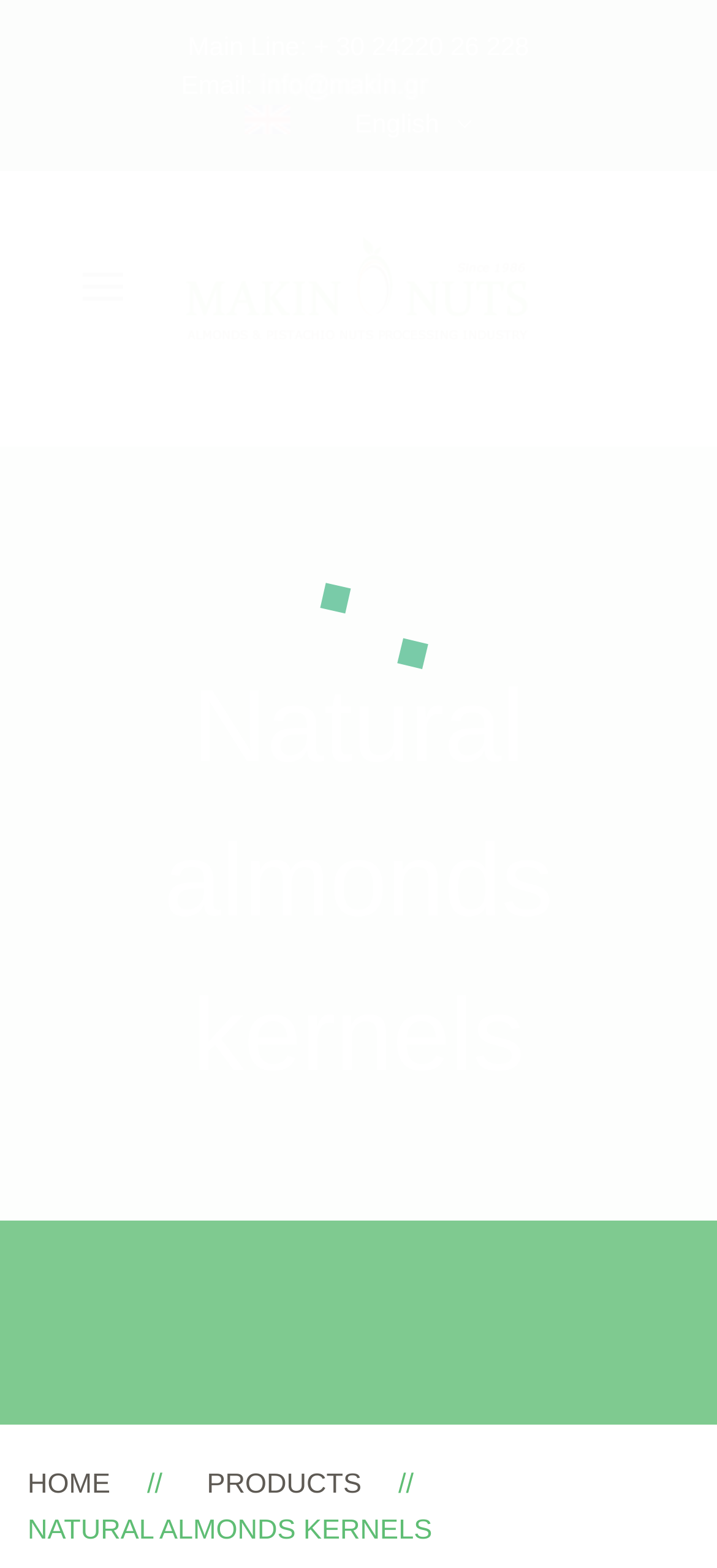Provide a comprehensive description of the webpage.

The webpage appears to be a business website, specifically a wholesale trader of natural almonds kernels. At the top left corner, there is a logo of the company "Makin nuts" accompanied by a brief contact information section, which includes a phone number and an email address. To the right of the contact information, there is an English flag icon, which is likely a language selection option.

Below the contact information, there is a prominent heading that reads "Natural almonds kernels", taking up most of the width of the page. This heading is likely the main title of the webpage.

At the bottom of the page, there is a navigation menu with three options: "HOME", "PRODUCTS", and another "NATURAL ALMONDS KERNELS" option, which may be a submenu or a duplicate link. The navigation menu is positioned at the bottom left corner of the page.

There are no prominent images on the page, aside from the logo and the English flag icon. The overall content of the page is focused on providing information about the company's products, specifically natural almonds kernels, and facilitating navigation to other relevant pages.